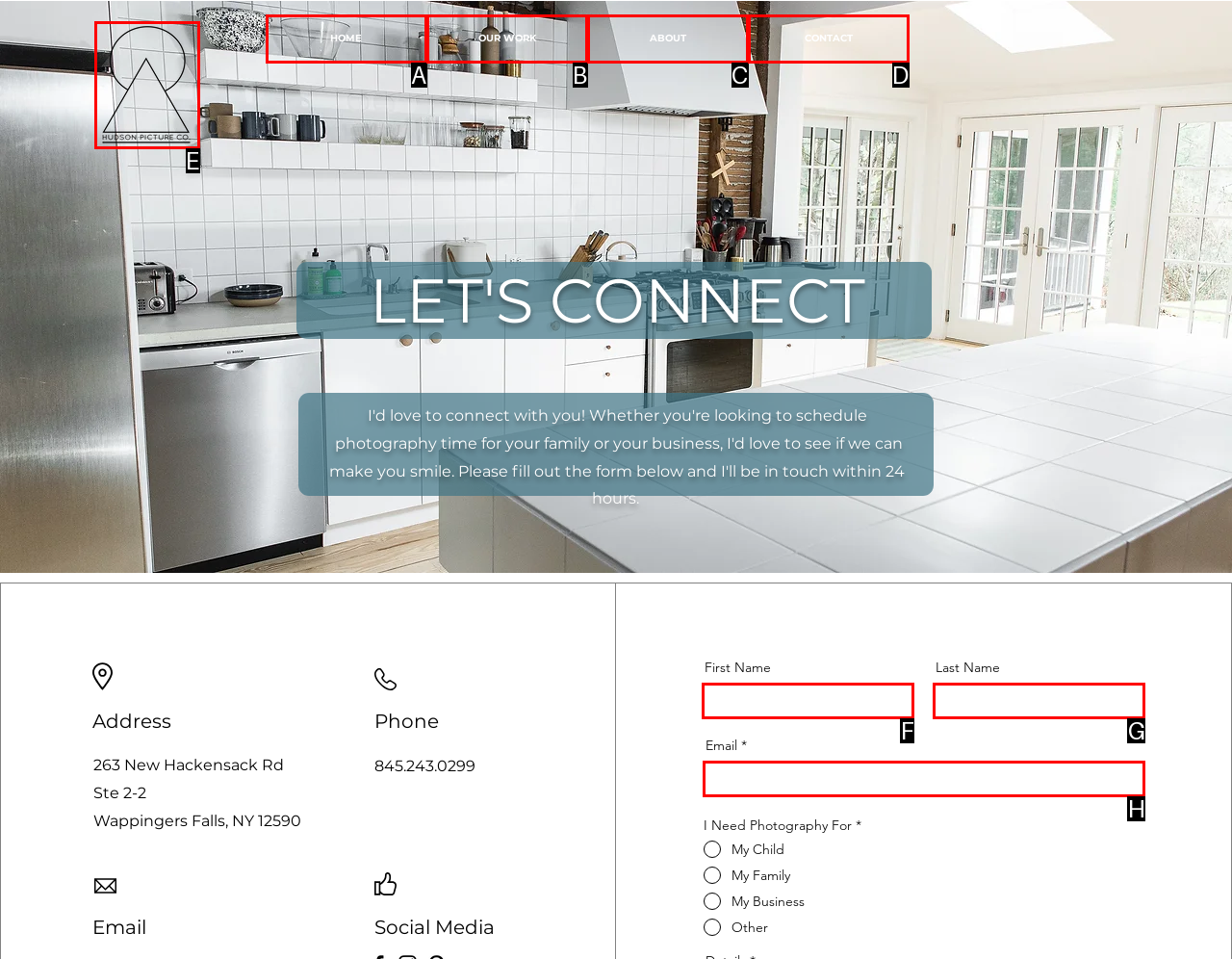Identify the HTML element to select in order to accomplish the following task: Click on the Hudson Picture Co logo
Reply with the letter of the chosen option from the given choices directly.

E